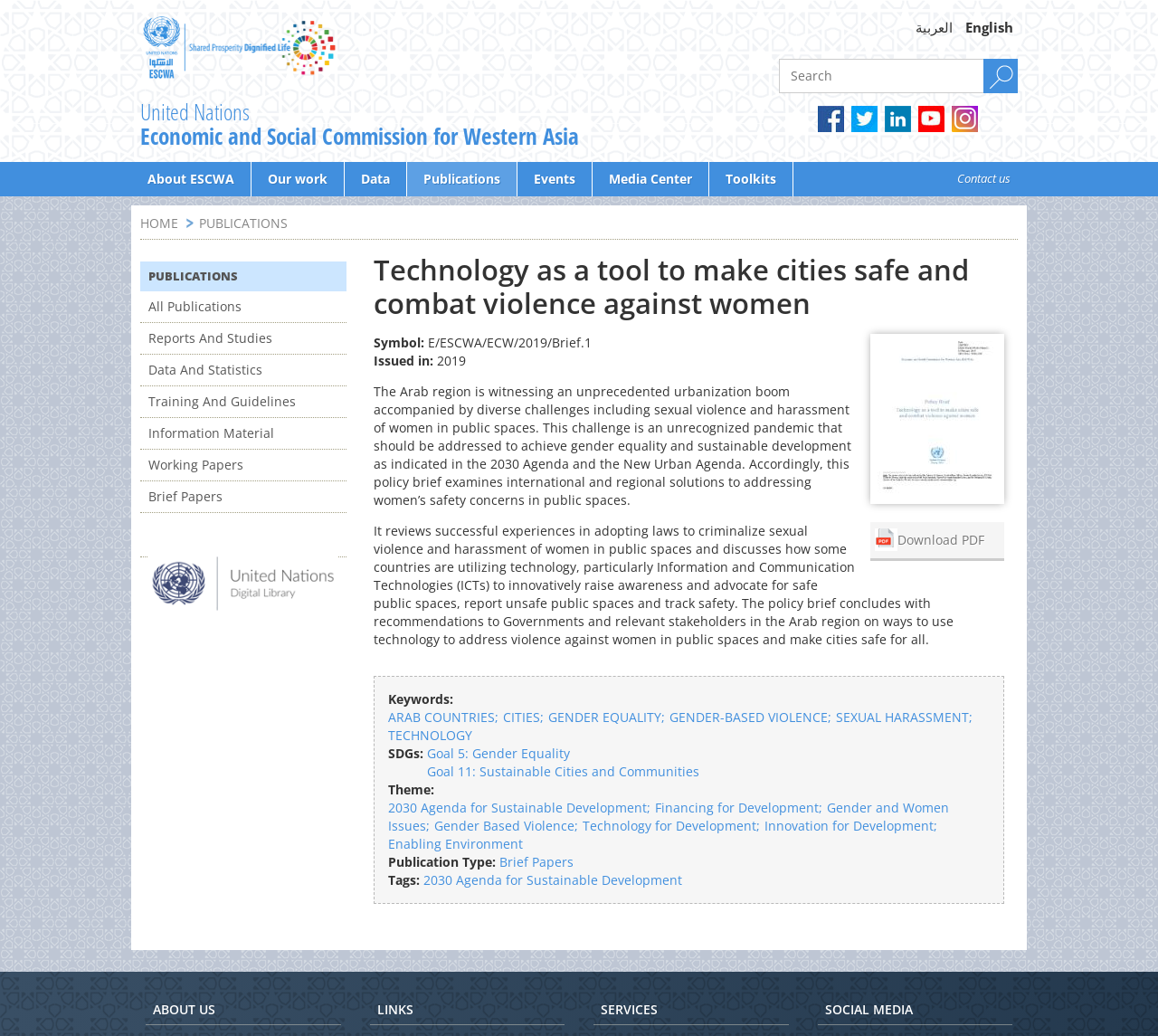Identify the bounding box coordinates of the element to click to follow this instruction: 'Switch to Arabic language'. Ensure the coordinates are four float values between 0 and 1, provided as [left, top, right, bottom].

[0.787, 0.013, 0.827, 0.039]